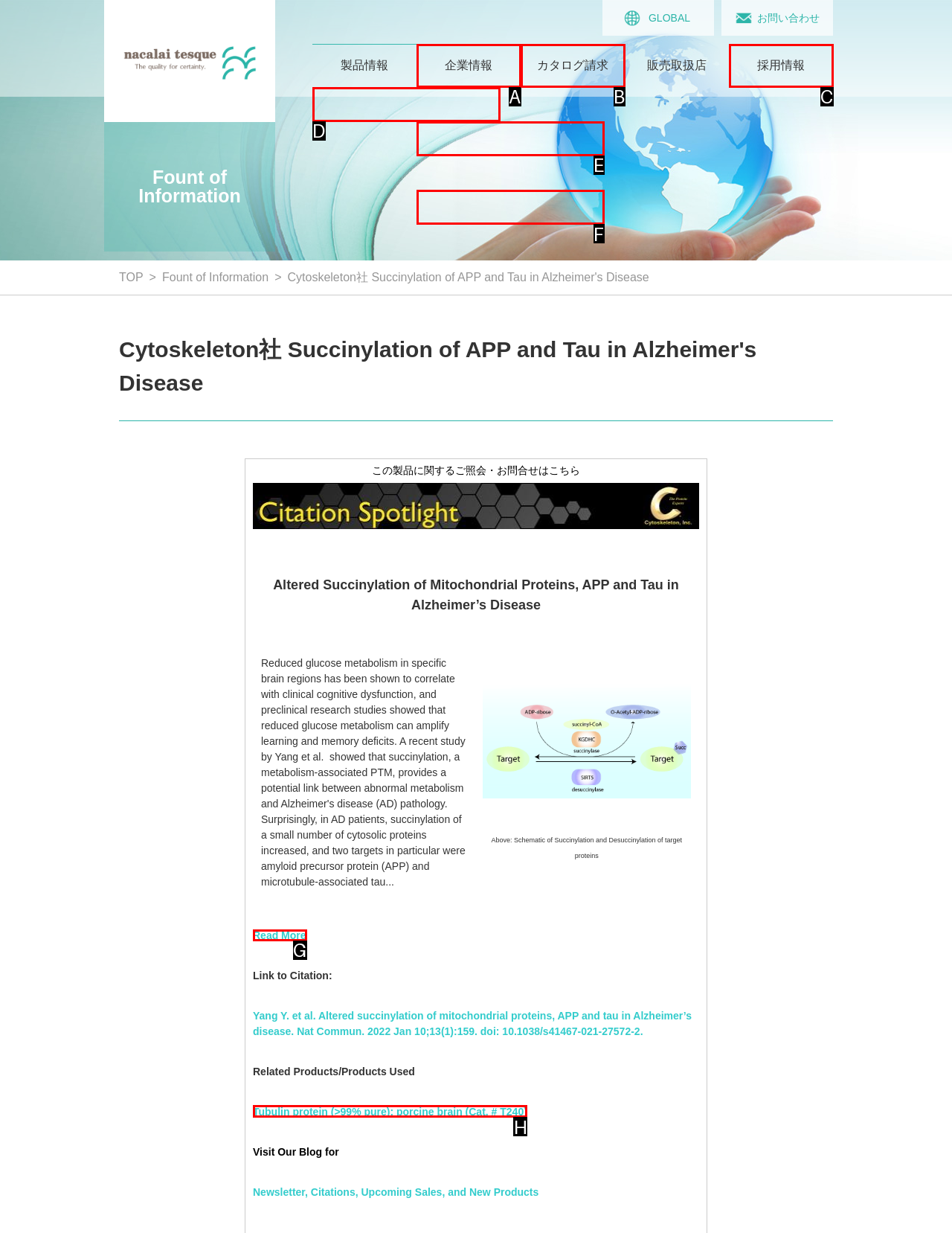Decide which letter you need to select to fulfill the task: Read more about Succinylation of APP and Tau in Alzheimer's Disease
Answer with the letter that matches the correct option directly.

G